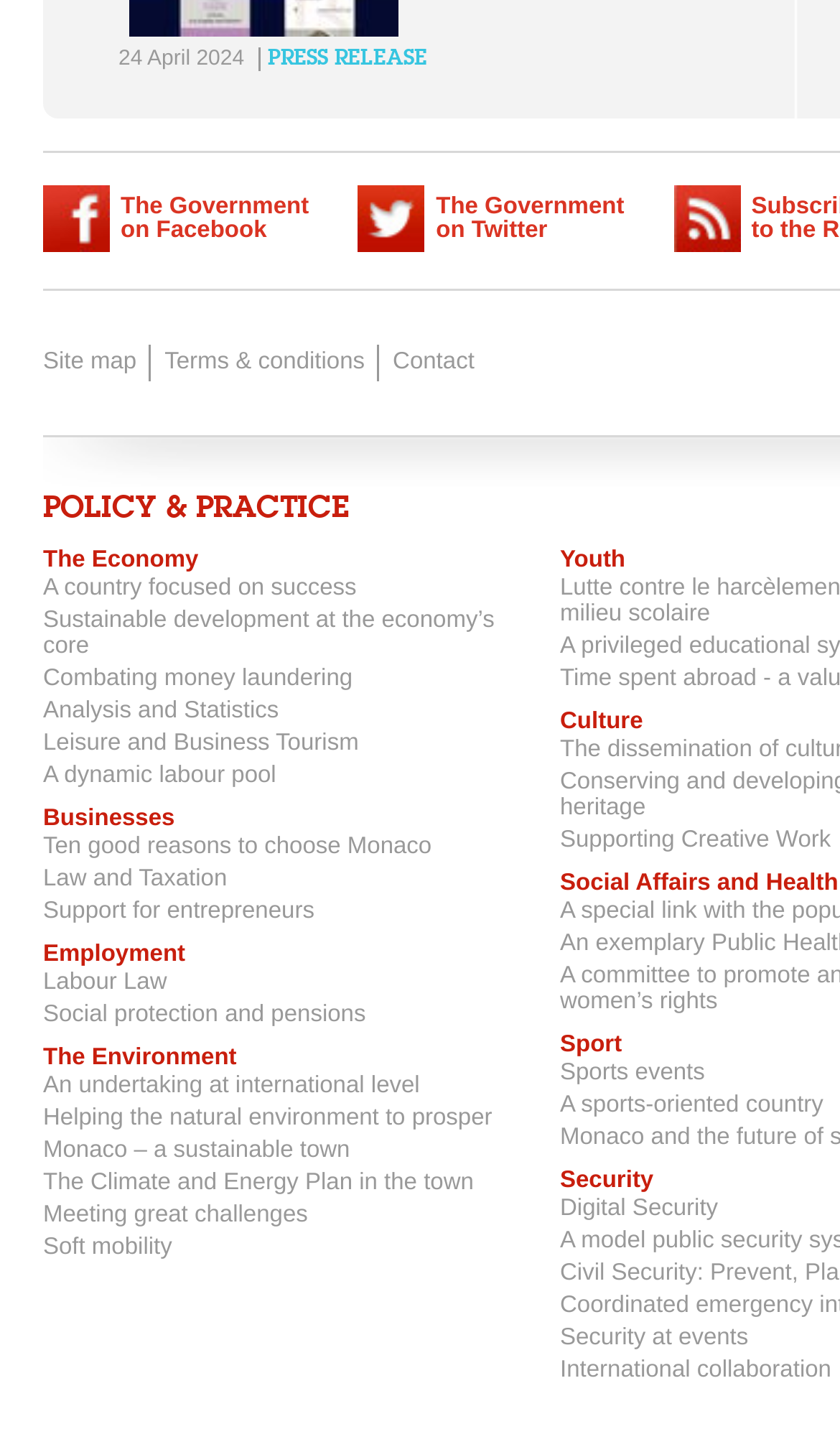Find the bounding box coordinates of the area to click in order to follow the instruction: "Learn about Sustainable development".

[0.051, 0.418, 0.615, 0.453]